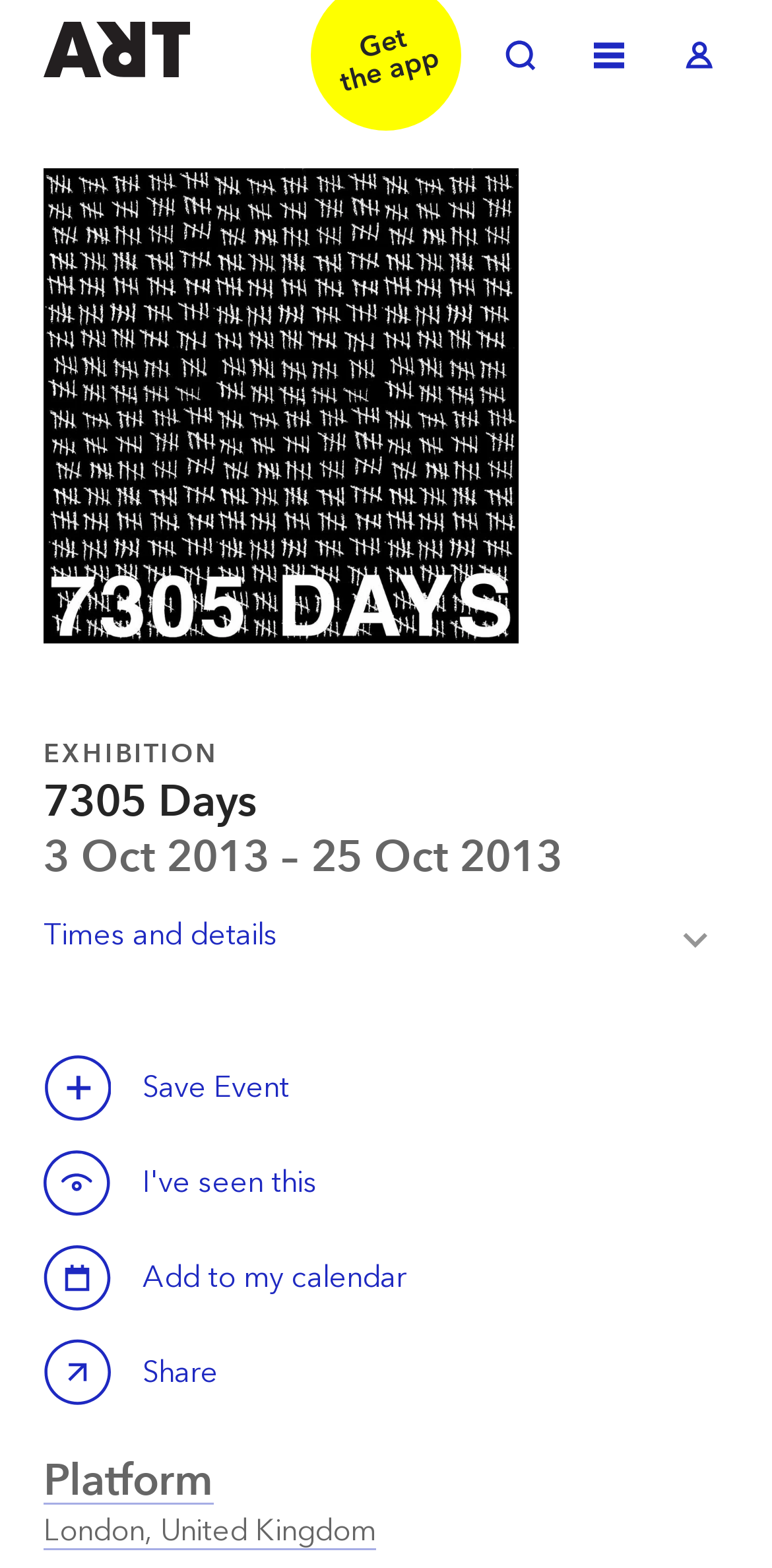Extract the bounding box coordinates of the UI element described by: "Welcome to ArtRabbit". The coordinates should include four float numbers ranging from 0 to 1, e.g., [left, top, right, bottom].

[0.056, 0.014, 0.249, 0.049]